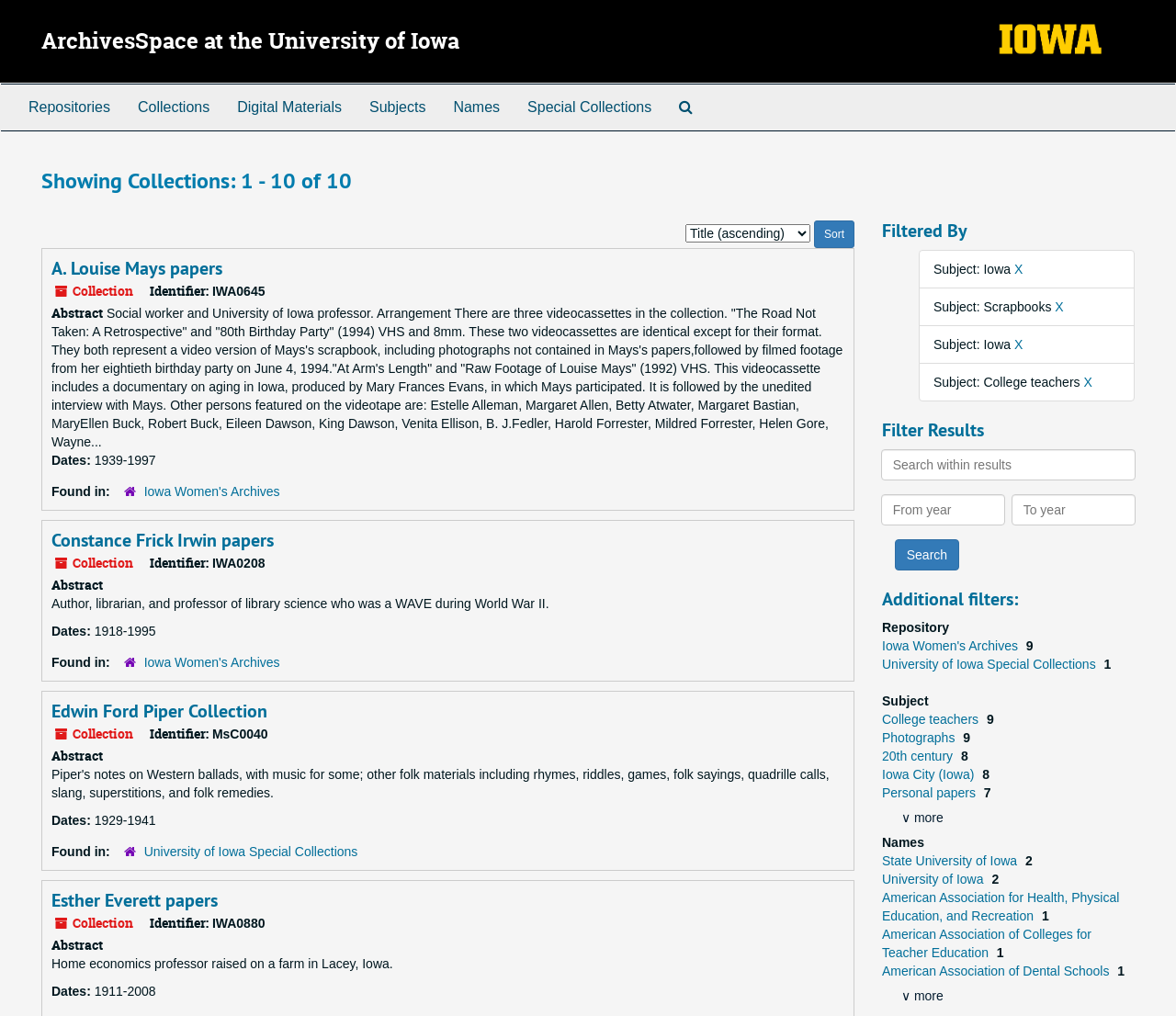Determine the bounding box for the UI element that matches this description: "University of Iowa Special Collections".

[0.122, 0.831, 0.304, 0.846]